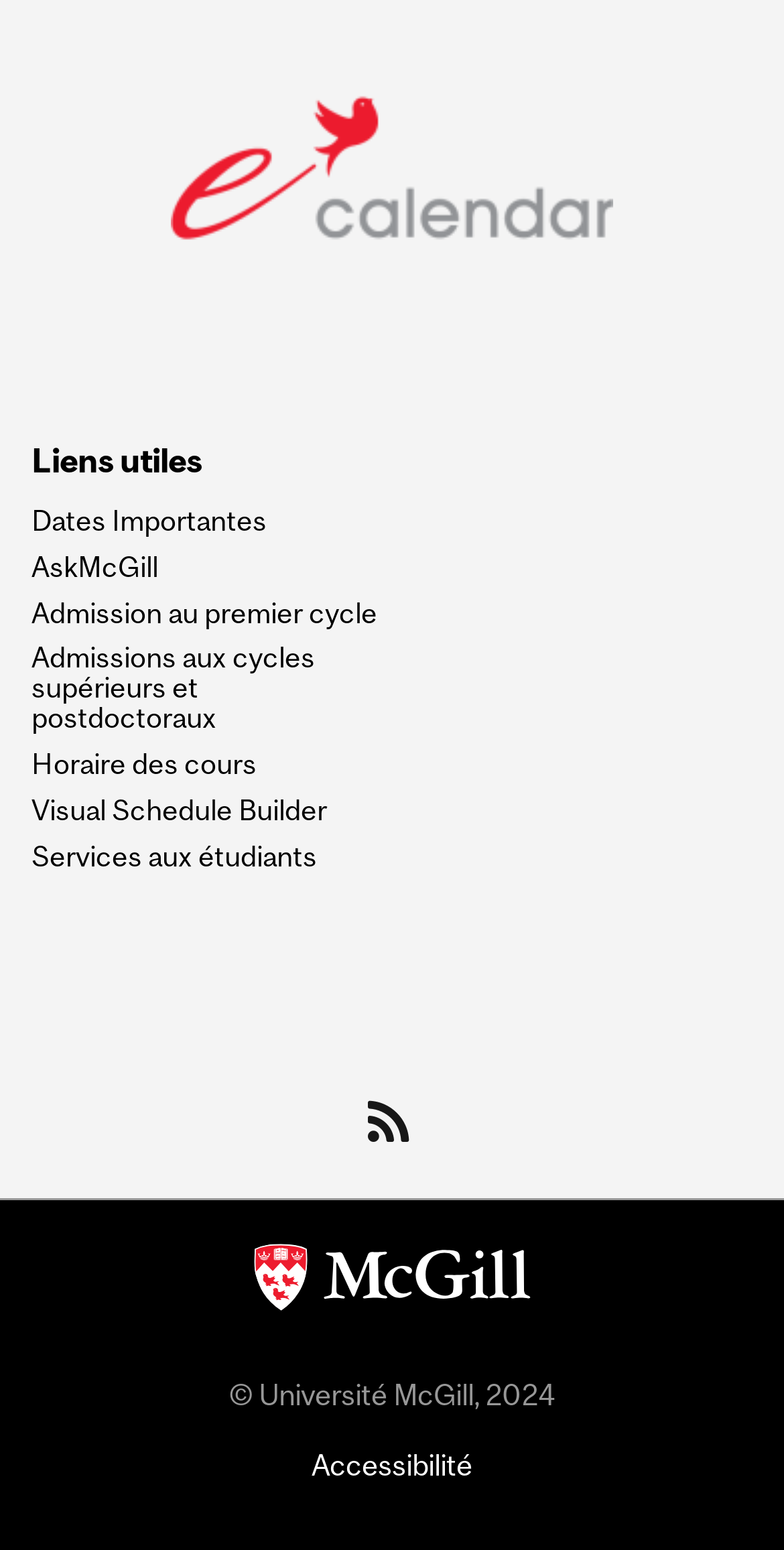Please locate the bounding box coordinates of the region I need to click to follow this instruction: "View useful links".

[0.04, 0.286, 0.491, 0.309]